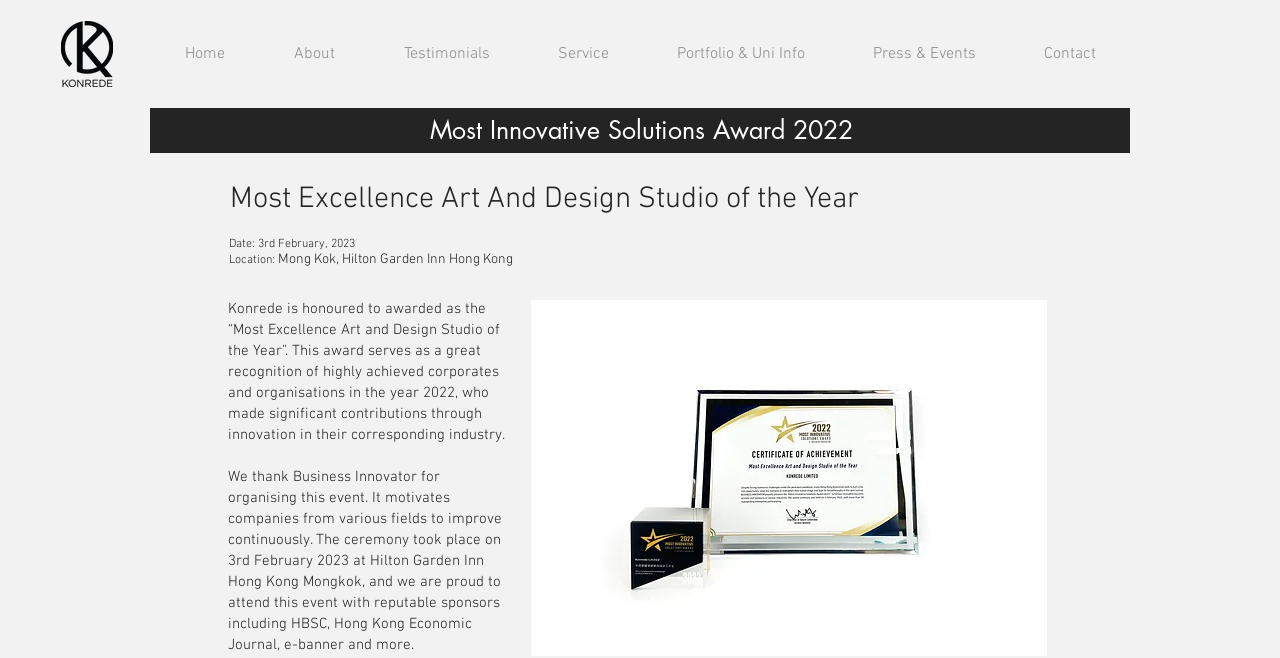Reply to the question with a brief word or phrase: What is the image at the bottom of the page?

trophy